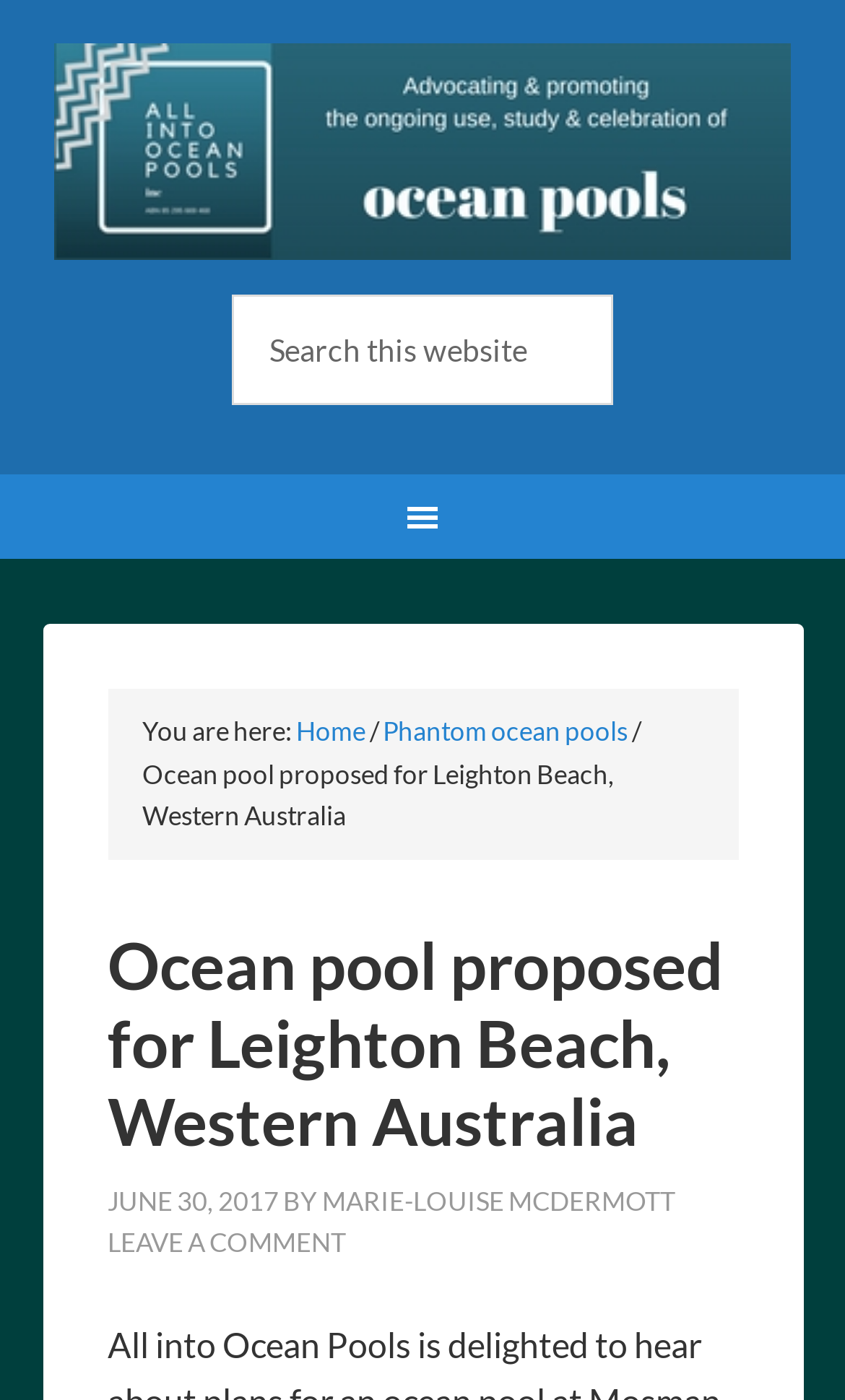Please locate the UI element described by "Leave a Comment" and provide its bounding box coordinates.

[0.127, 0.876, 0.409, 0.899]